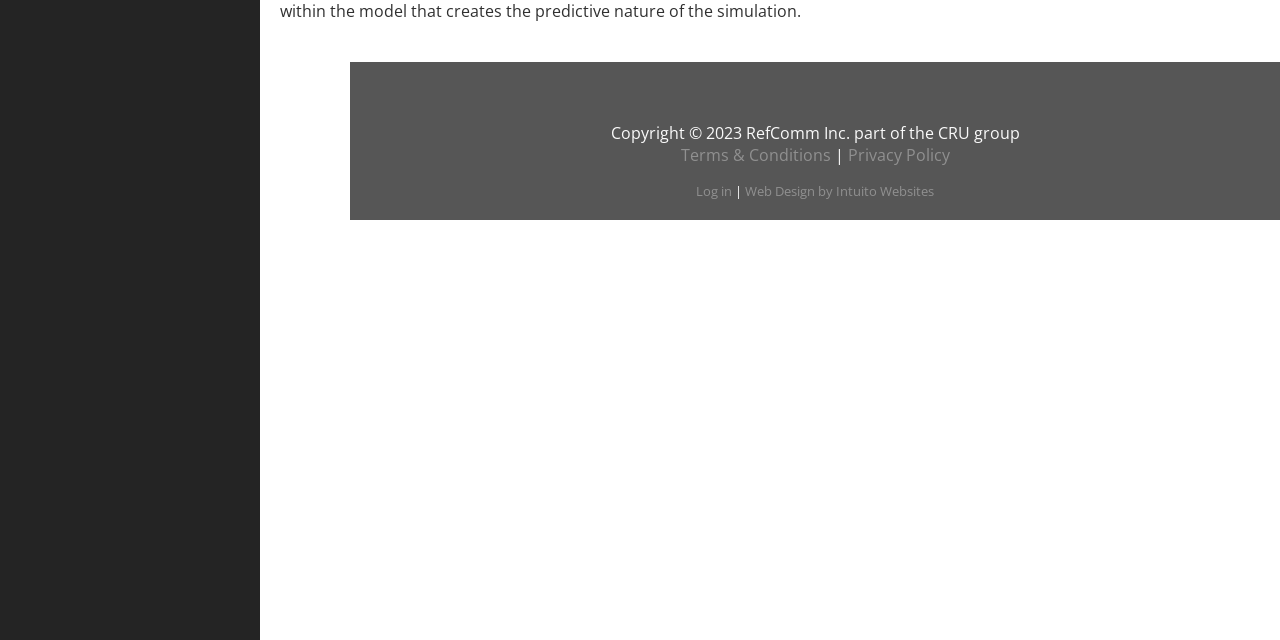Locate the bounding box for the described UI element: "Terms & Conditions". Ensure the coordinates are four float numbers between 0 and 1, formatted as [left, top, right, bottom].

[0.532, 0.225, 0.649, 0.259]